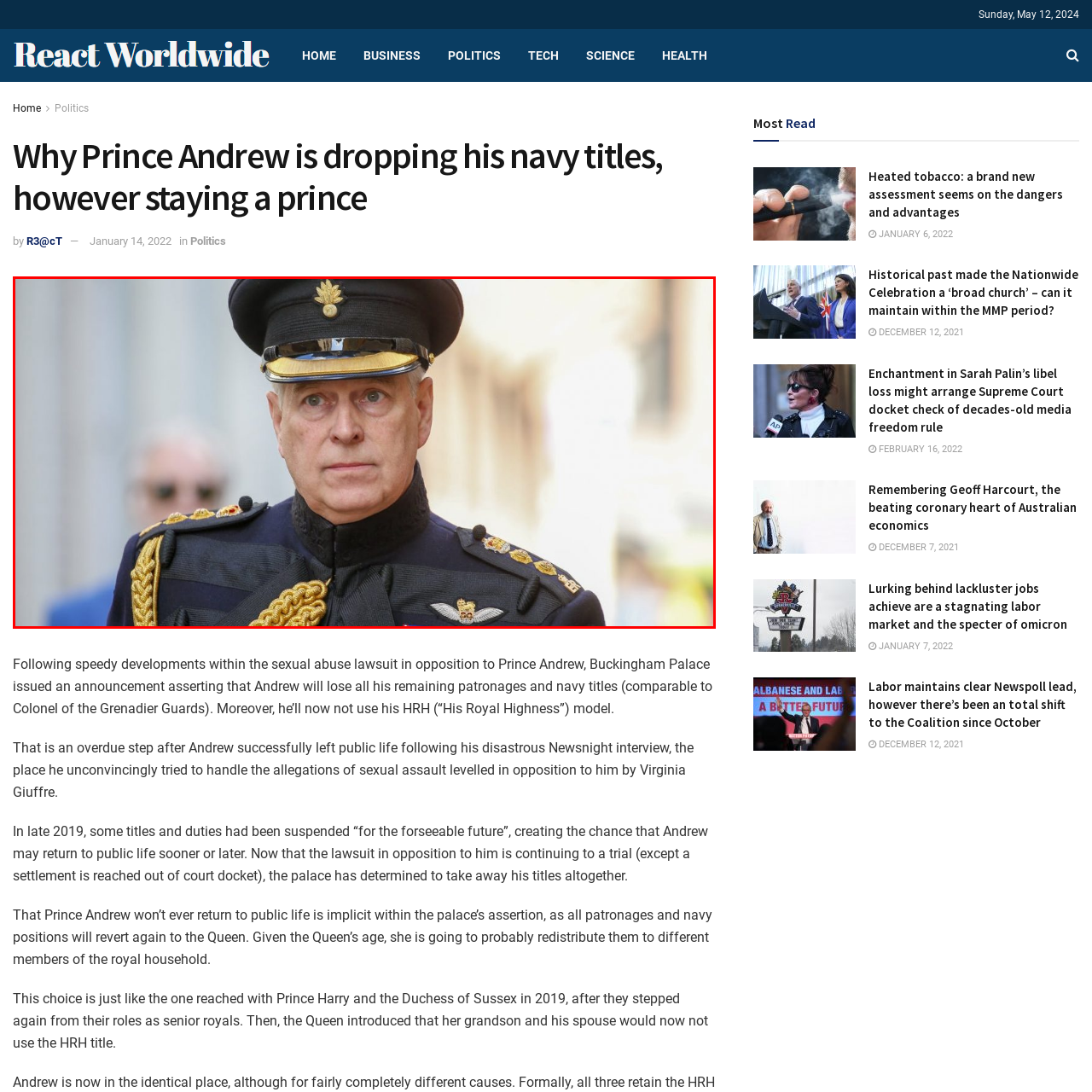Where is Prince Andrew walking?
Look at the image within the red bounding box and respond with a single word or phrase.

A public space